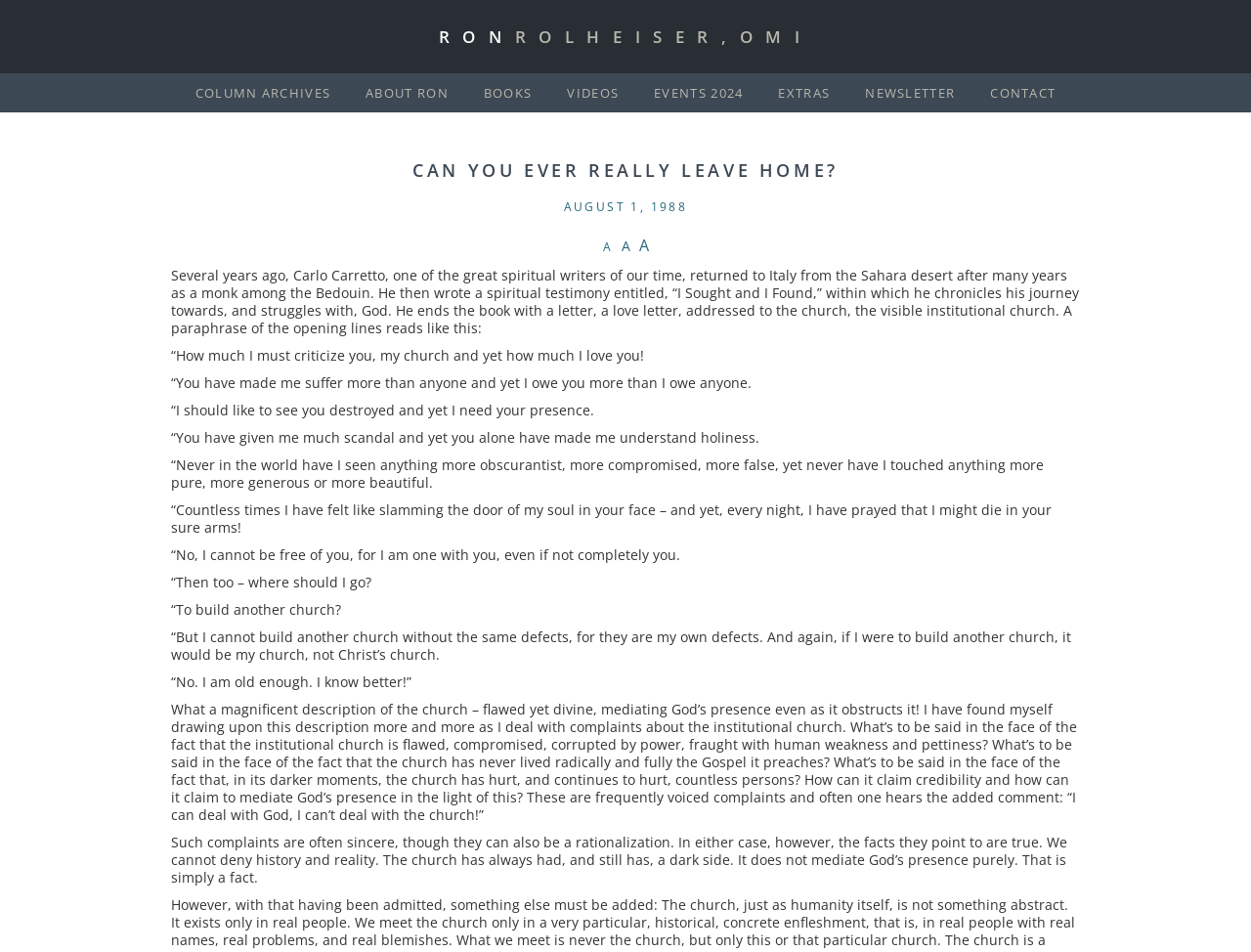How many paragraphs are in the article?
Based on the screenshot, answer the question with a single word or phrase.

2